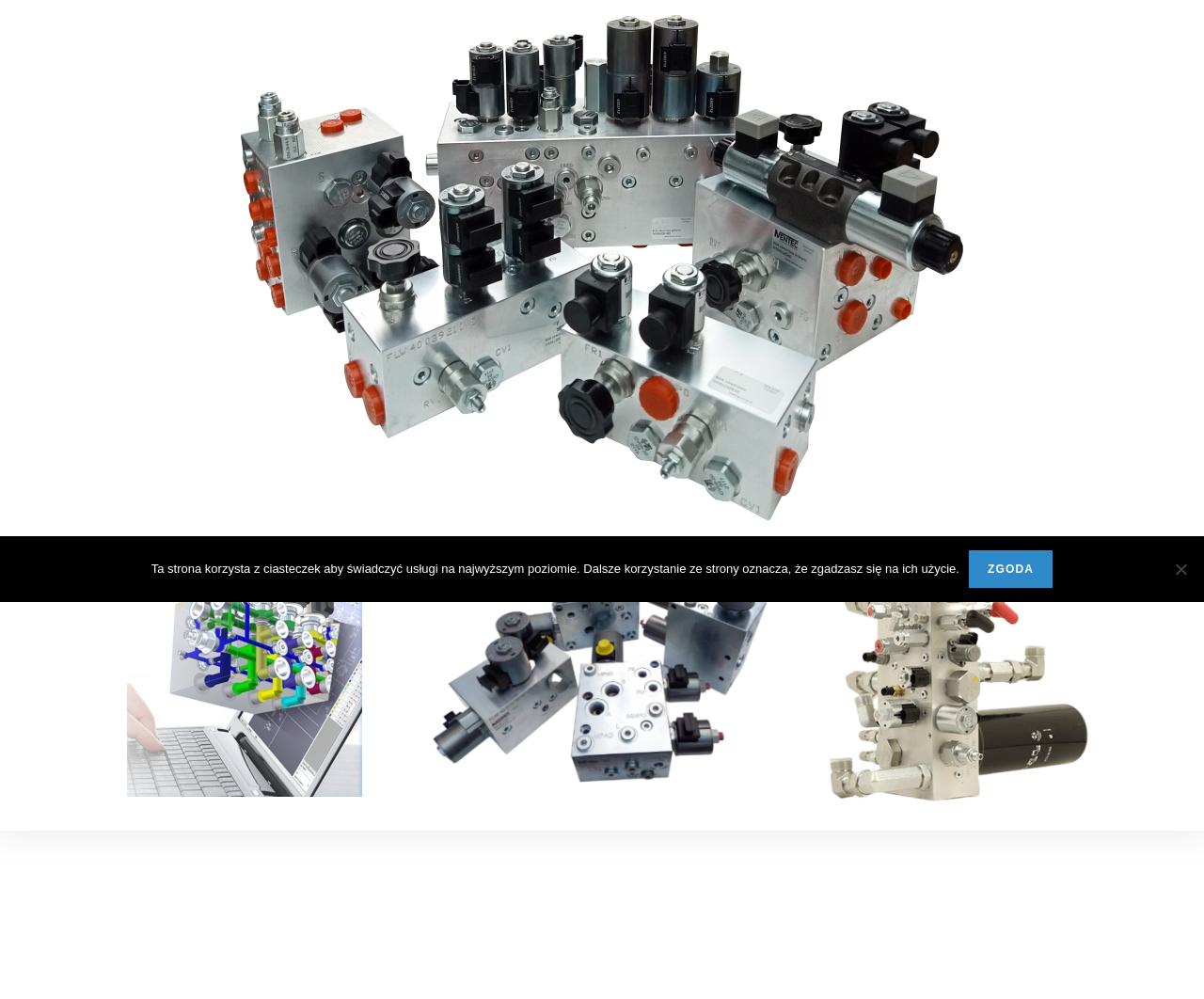Bounding box coordinates should be provided in the format (top-left x, top-left y, bottom-right x, bottom-right y) with all values between 0 and 1. Identify the bounding box for this UI element: info@iventec.com

[0.078, 0.522, 0.205, 0.543]